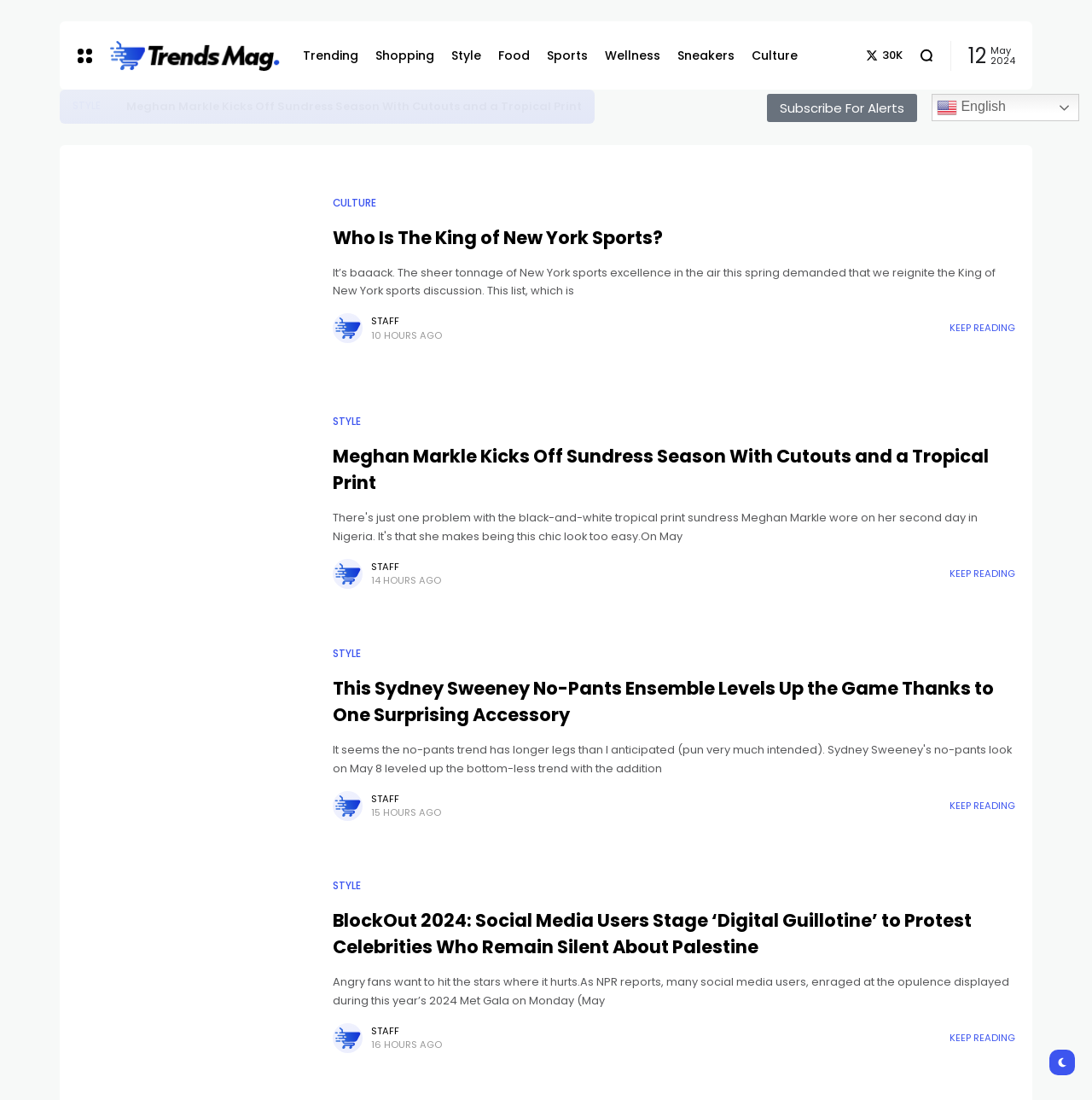Provide a brief response to the question using a single word or phrase: 
Who is the author of the second article?

STAFF